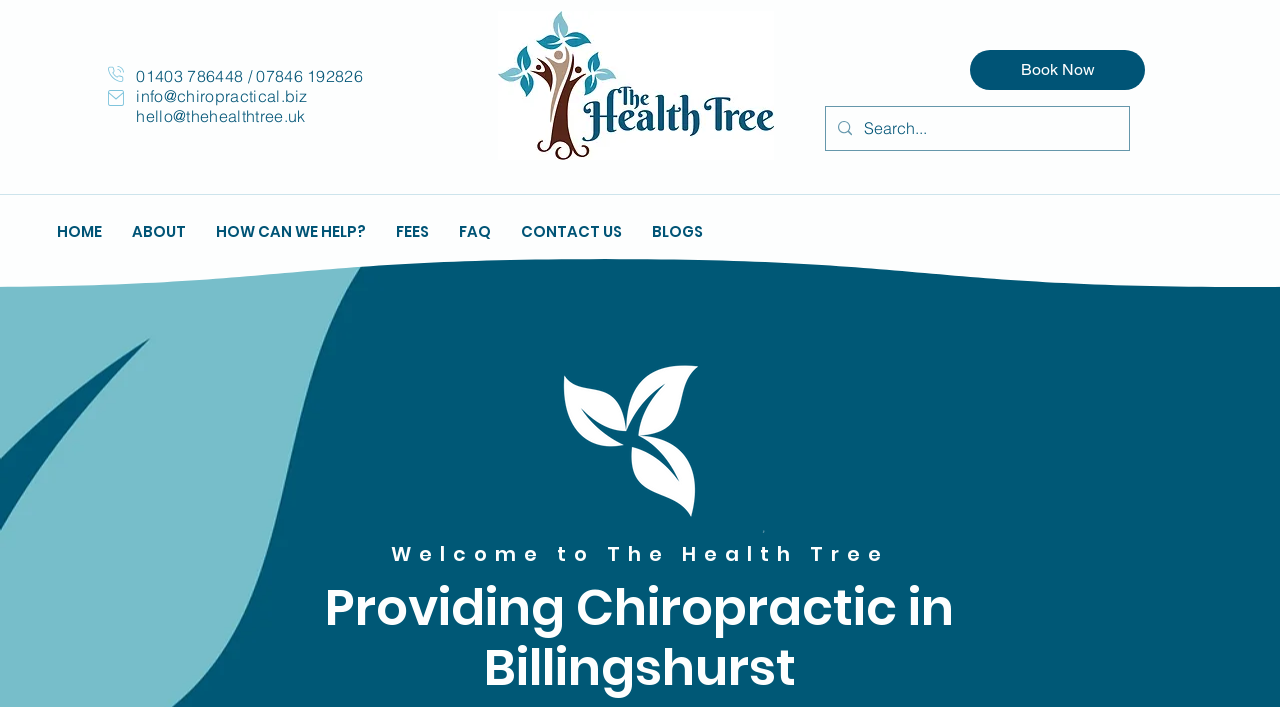Provide an in-depth caption for the contents of the webpage.

The webpage is about The Health Tree, a chiropractic clinic in Billingshurst, West Sussex. At the top left corner, there are three phone numbers and two email addresses, which are likely contact information for the clinic. 

To the right of the contact information, there is a logo of The Health Tree, which is an image. Below the logo, there is a "Book Now" button. 

On the top right side, there is a search bar with a magnifying glass icon. 

The main navigation menu is located below the search bar, with links to different sections of the website, including "HOME", "ABOUT", "HOW CAN WE HELP?", "FEES", "FAQ", "CONTACT US", and "BLOGS". 

Below the navigation menu, there is a large section with a white logo of The Health Tree and a heading that reads "Welcome to The Health Tree". 

Further down, there is a prominent heading that says "Providing Chiropractic in Billingshurst", which suggests that the clinic provides chiropractic services in the area.